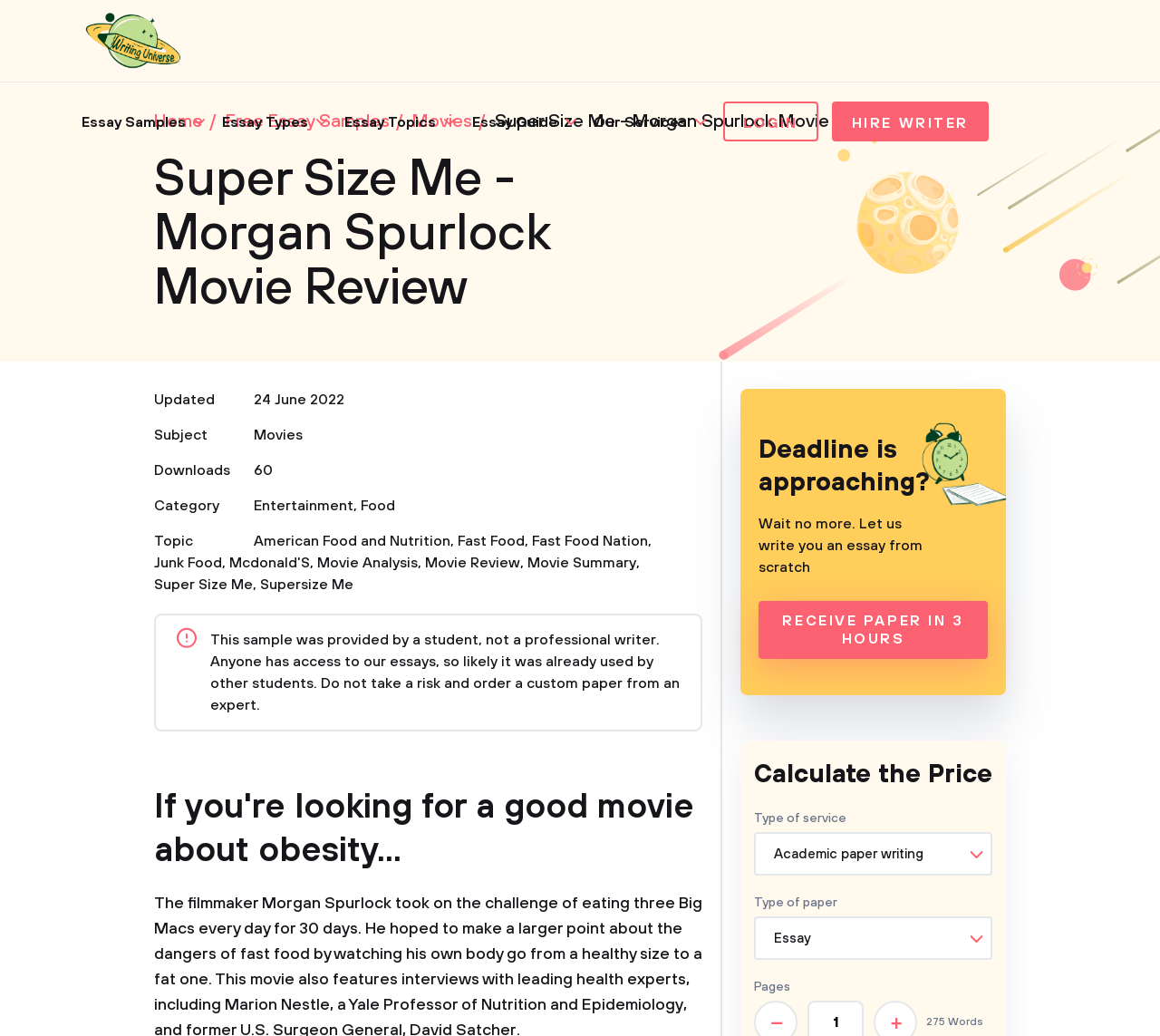What is the category of the essay?
Please provide a single word or phrase in response based on the screenshot.

Entertainment, Food